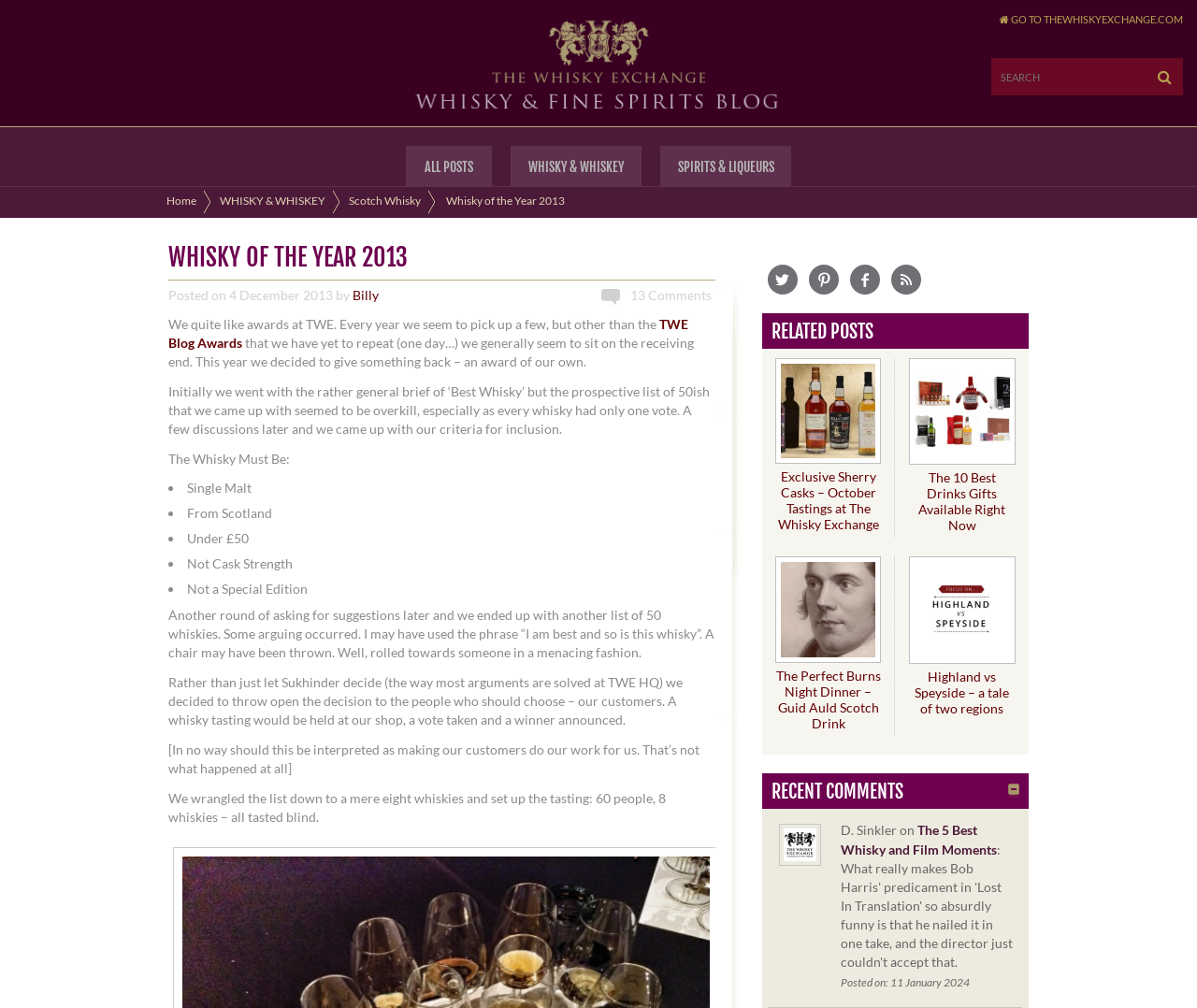What is the name of the blog?
Using the image, give a concise answer in the form of a single word or short phrase.

The Whisky Exchange Whisky Blog